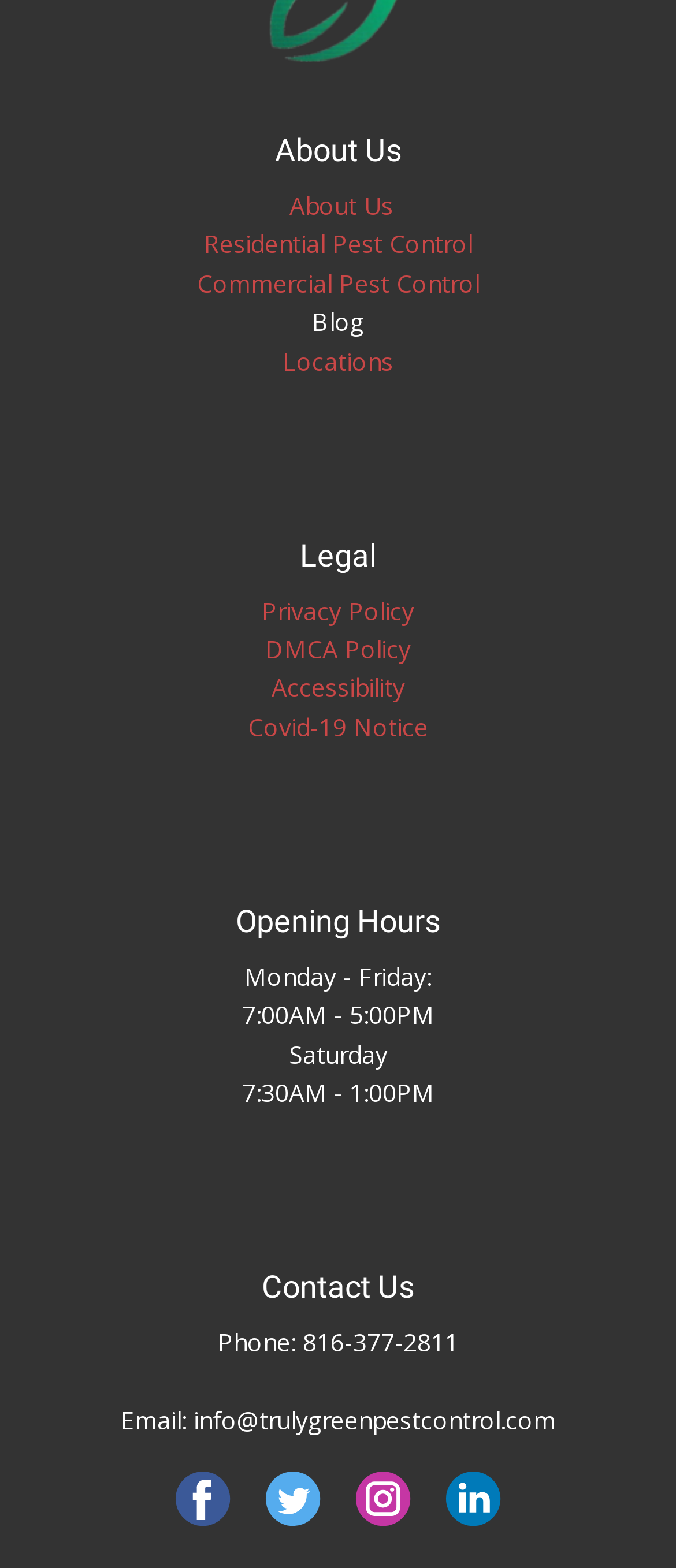Please identify the bounding box coordinates of the element I need to click to follow this instruction: "Contact Us by Phone".

[0.322, 0.845, 0.678, 0.866]